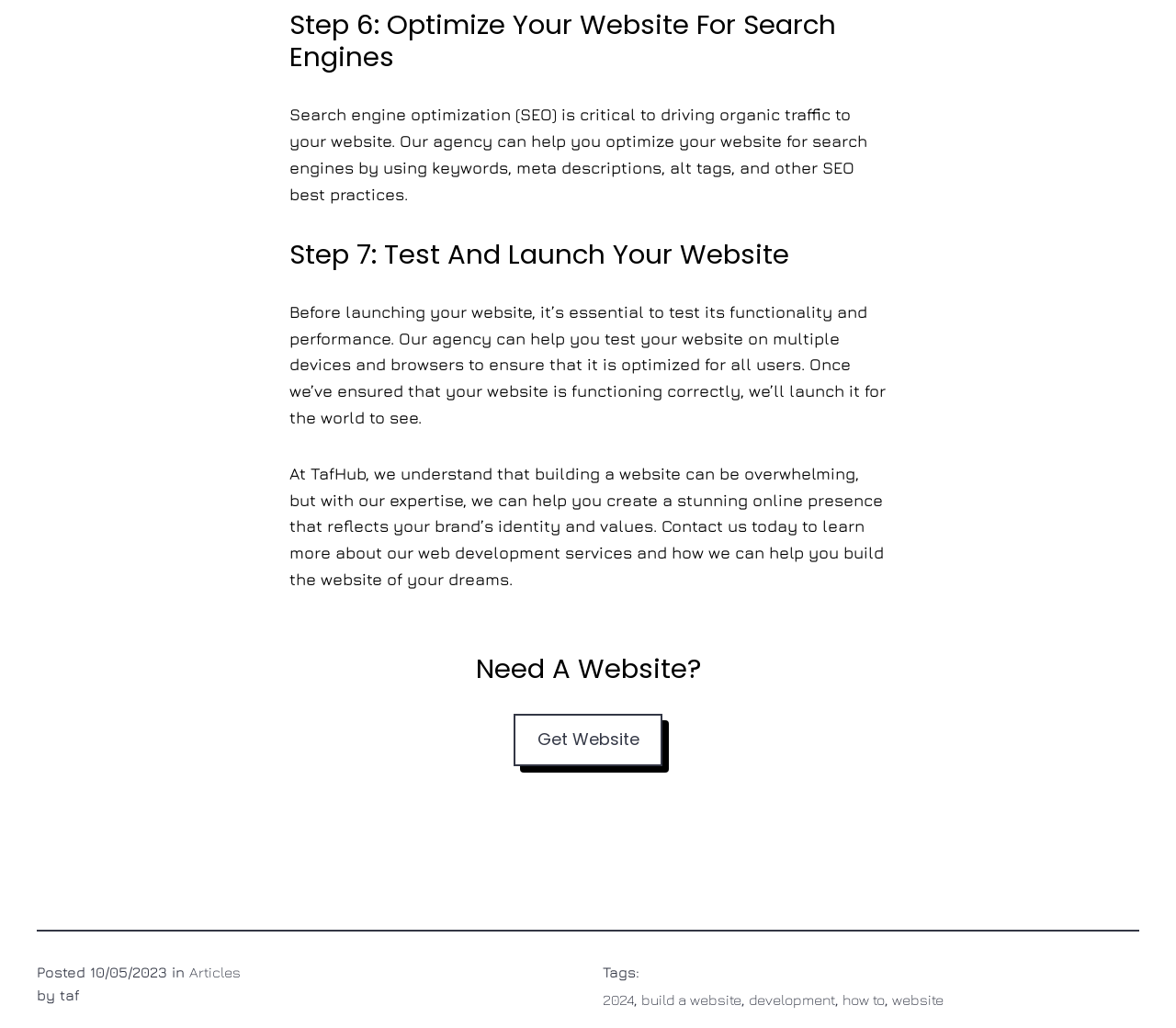Use a single word or phrase to answer the question: 
What is the call-to-action for those who need a website?

Get Website